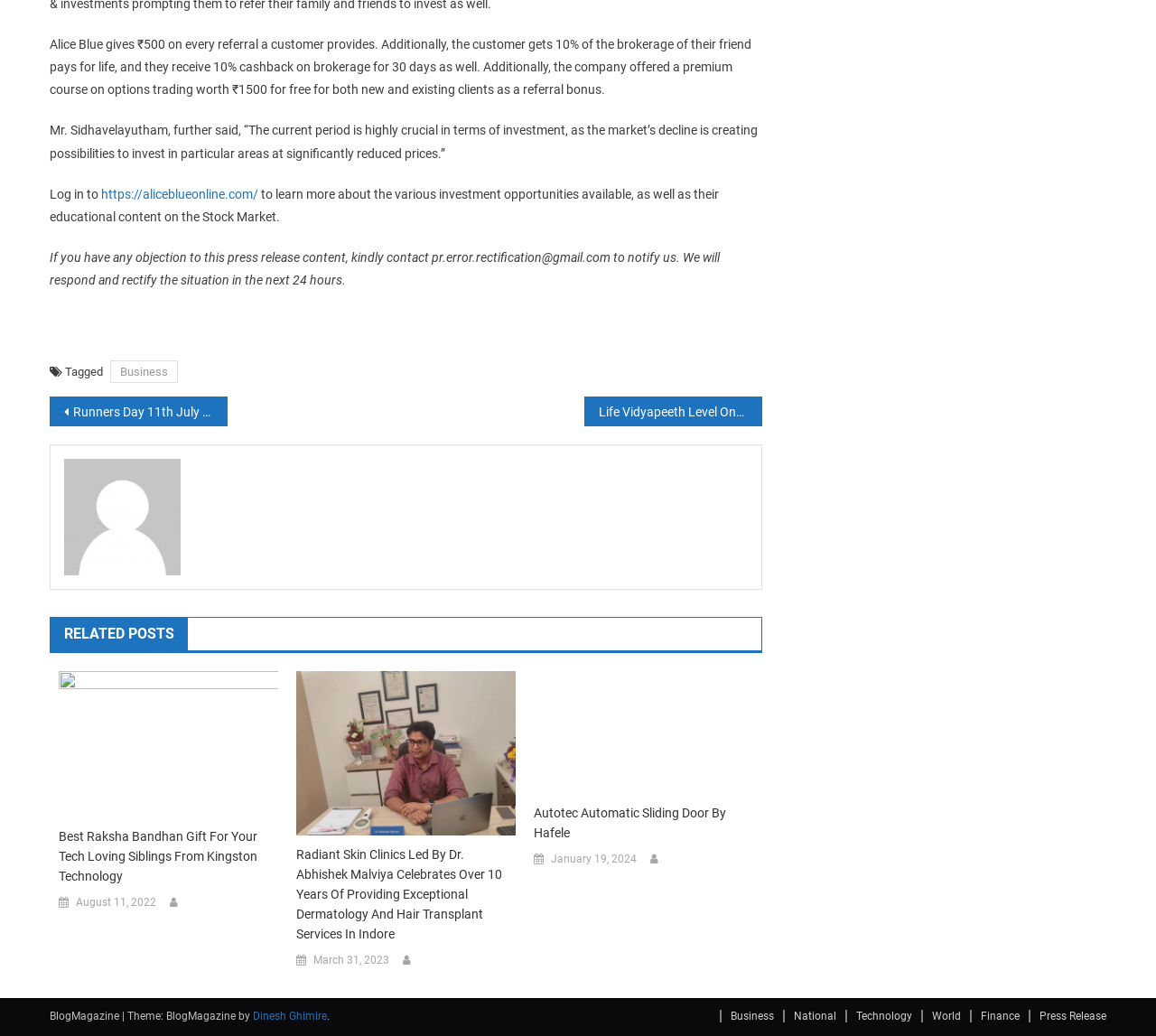Identify the bounding box coordinates of the region that should be clicked to execute the following instruction: "Check the related post about Best Raksha Bandhan Gift".

[0.051, 0.798, 0.241, 0.855]